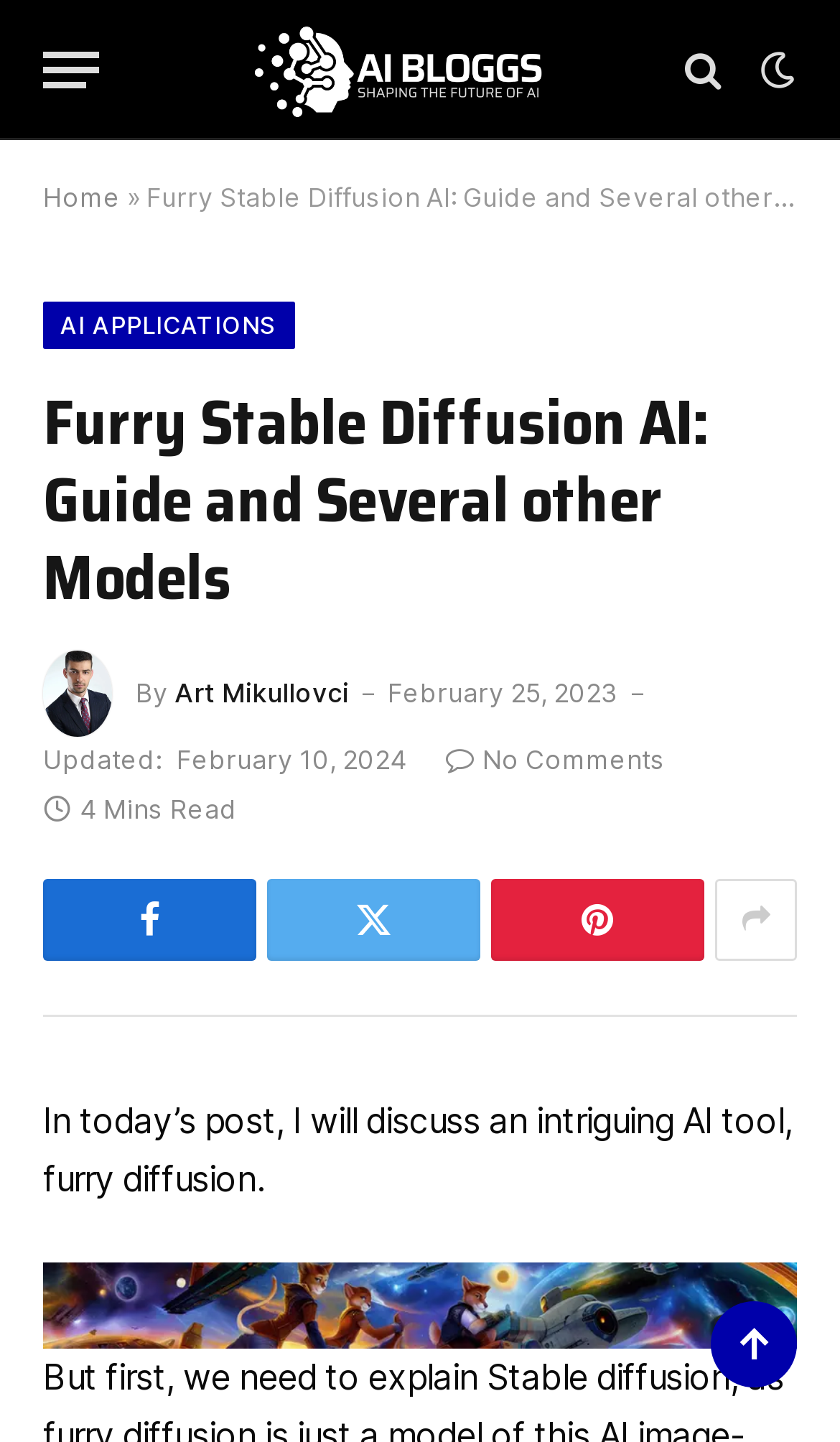Use one word or a short phrase to answer the question provided: 
How many minutes does it take to read the article?

4 Mins